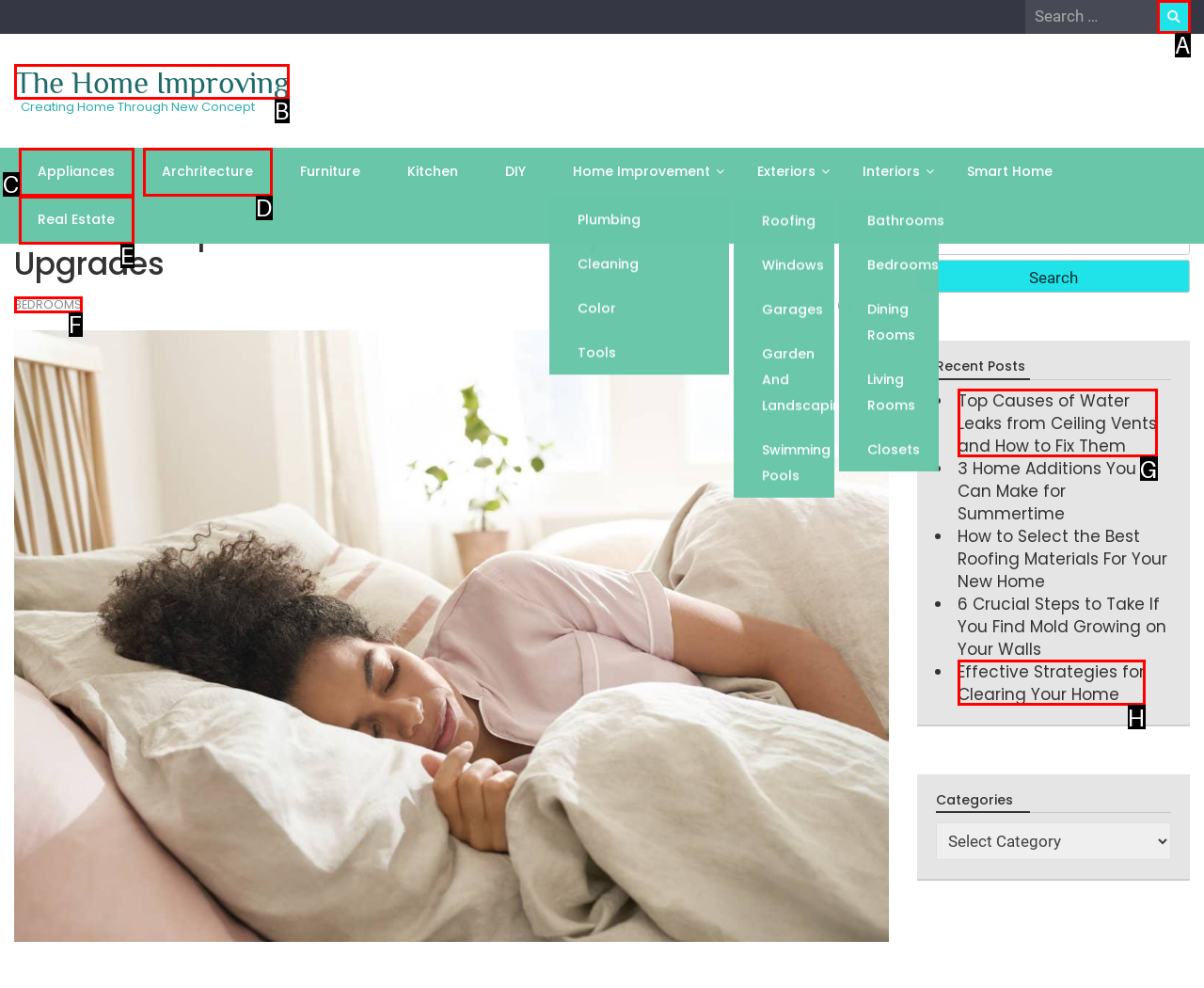For the task "Click on The Home Improving link", which option's letter should you click? Answer with the letter only.

B